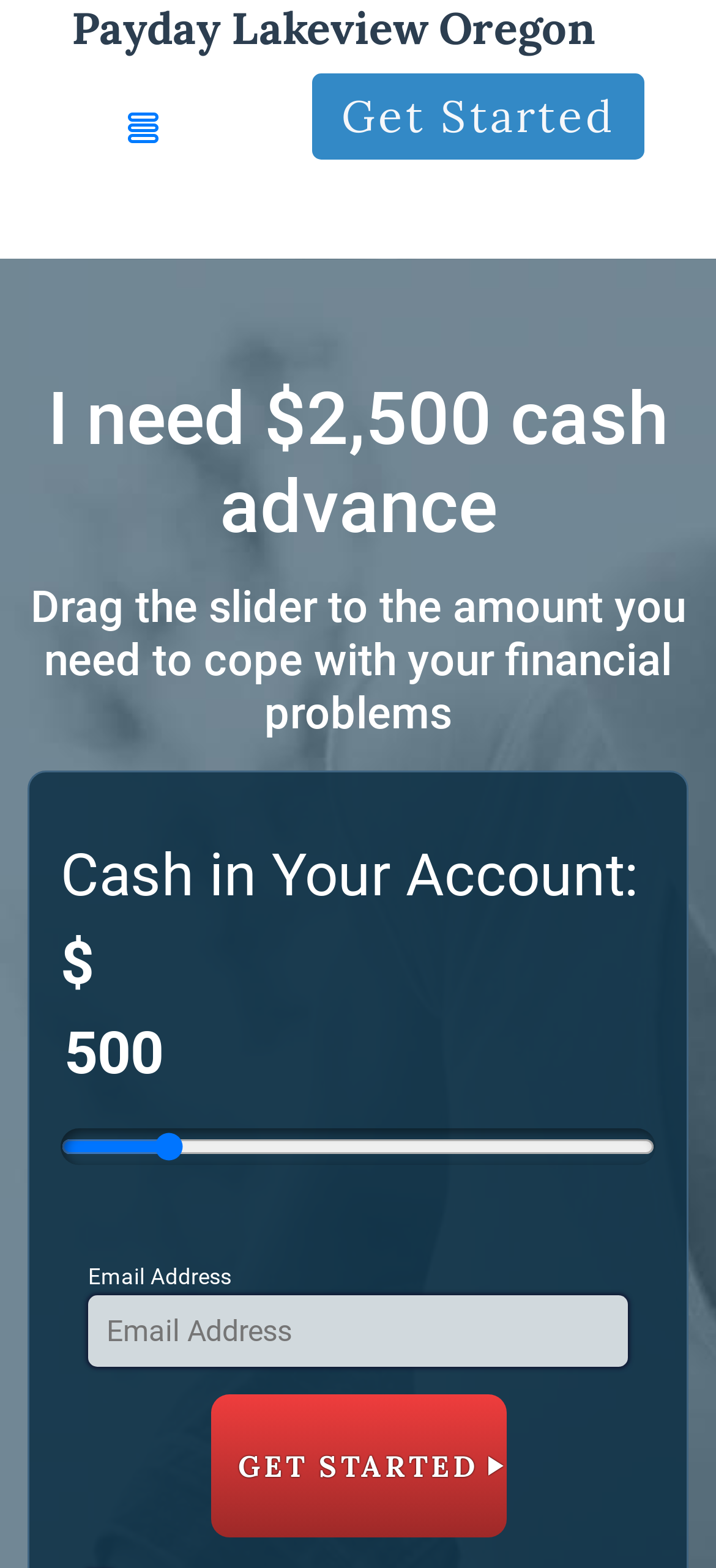Identify the coordinates of the bounding box for the element that must be clicked to accomplish the instruction: "Click the 'Get Started' link".

[0.436, 0.047, 0.9, 0.102]